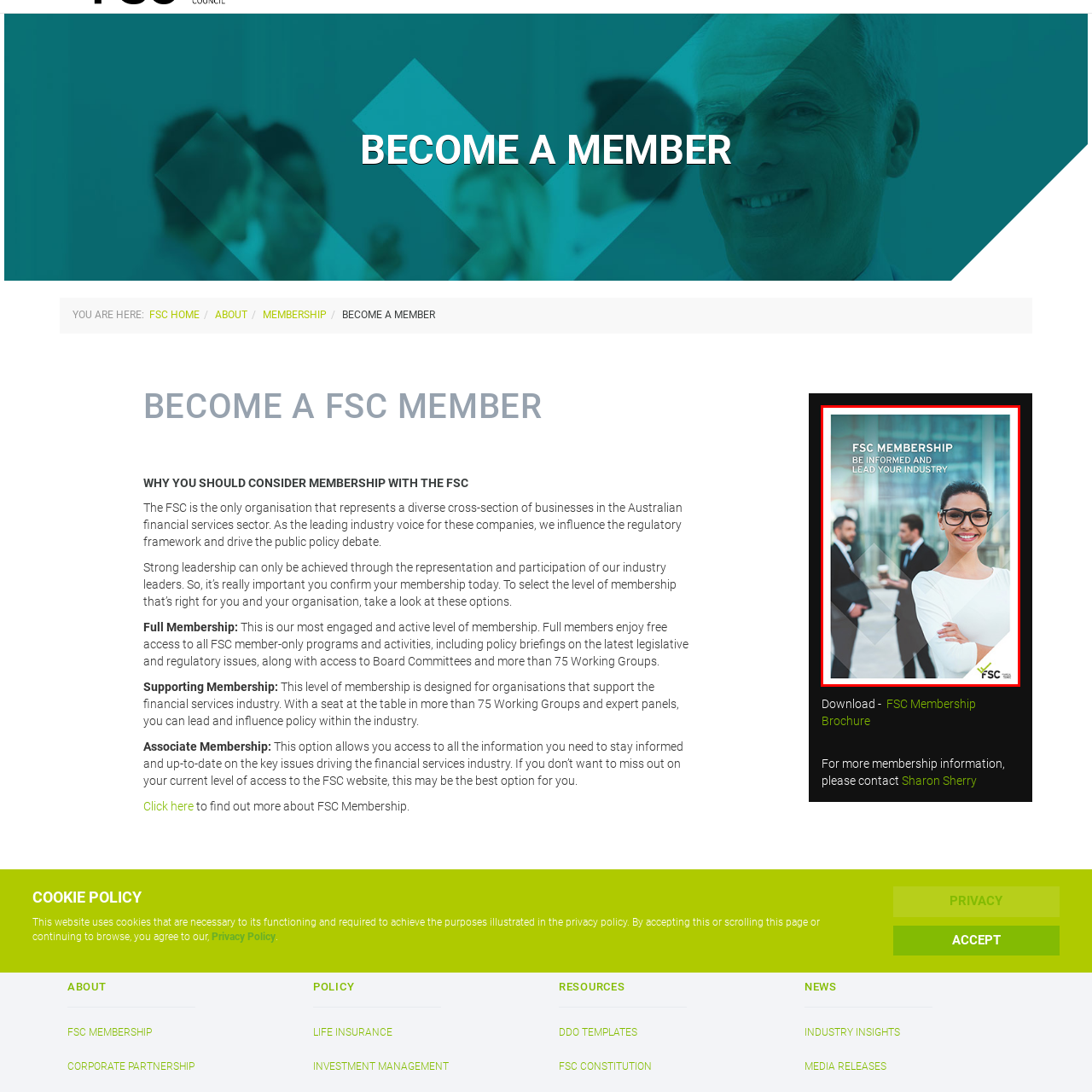Describe in detail the elements and actions shown in the image within the red-bordered area.

The image features a confident young woman with glasses, smiling at the forefront. She embodies professionalism and engagement, making her a fitting representative for the Financial Services Council (FSC) membership campaign. Behind her, two men are engaged in conversation, holding coffee cups, which suggests a collaborative and dynamic environment typical of the financial services industry. The background is slightly blurred, highlighting the individuals in the foreground. The banner above her reads "FSC MEMBERSHIP," accompanied by the tagline "BE INFORMED AND LEAD YOUR INDUSTRY," emphasizing the benefits of joining the FSC. This imagery conveys a strong message about leadership, community, and the importance of being informed within the industry. The FSC logo at the bottom reinforces the organization's commitment to excellence and representation in the Australian financial sector.